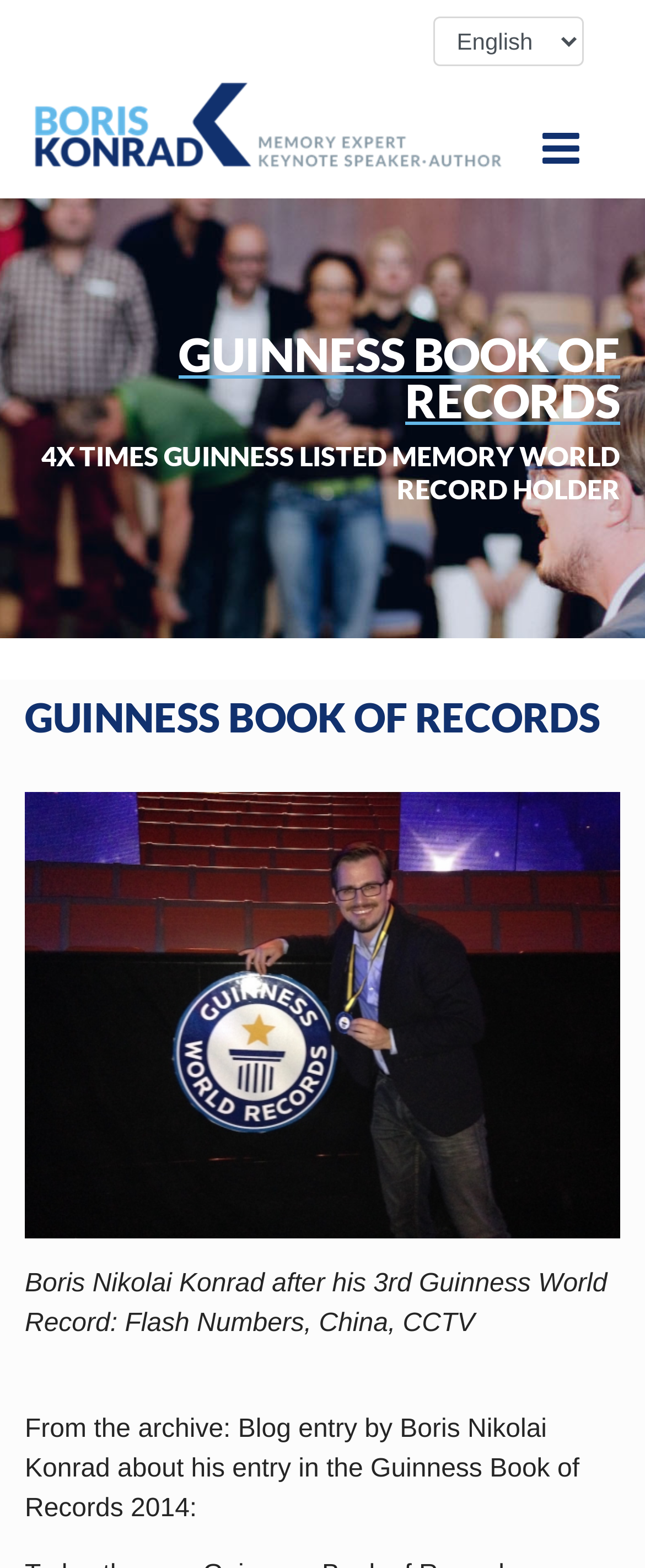Your task is to extract the text of the main heading from the webpage.

GUINNESS BOOK OF RECORDS